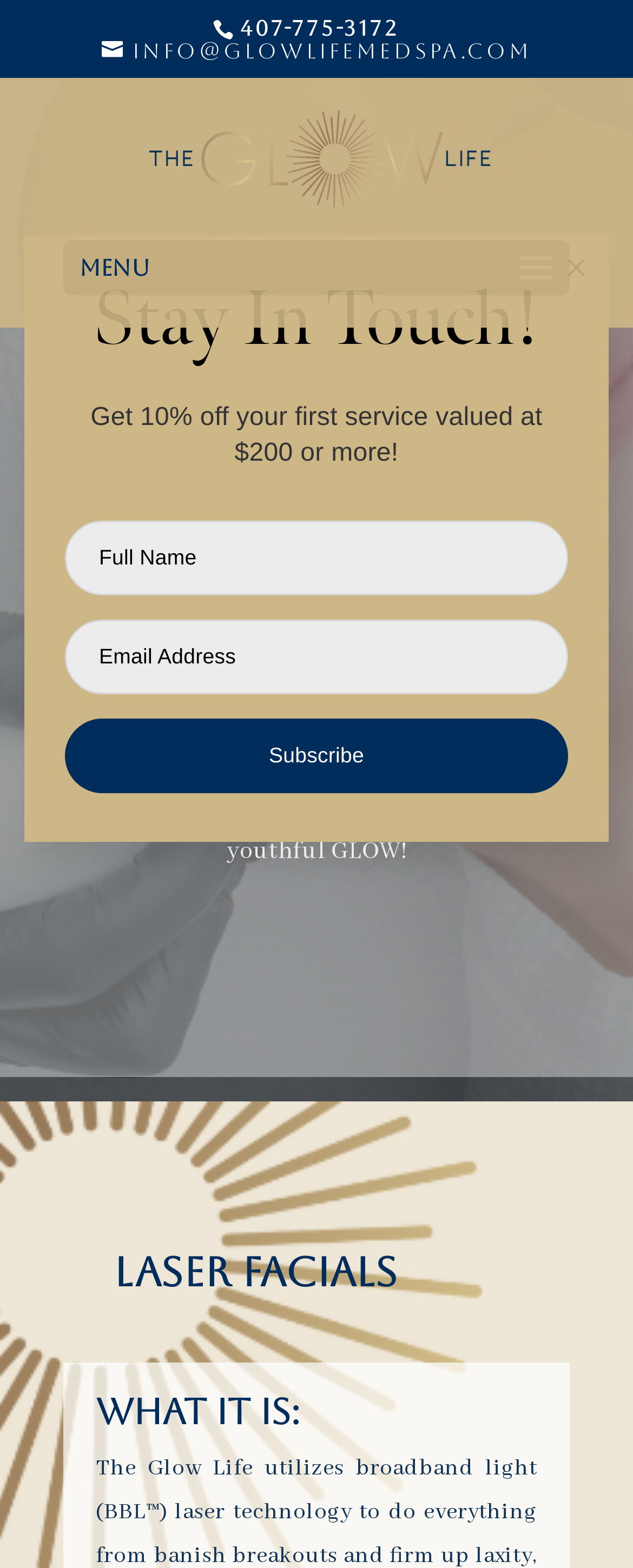Summarize the webpage with a detailed and informative caption.

The webpage is about Laser Facials at The Glow Life Med Spa. At the top, there is a section to "Stay In Touch!" with a promotional offer to get 10% off the first service valued at $200 or more. Below this, there is a form to subscribe with fields for Full Name and Email Address, accompanied by a "Subscribe" button.

On the top-right corner, there is a small button with an icon, and next to it, a small image. Below this, there is a phone number "407-775-3172" and an email address "INFO@GLOWLIFEMEDSPA.COM" with a link to it. Next to the email address, there is a link to "The Glow Life Med Spa" with a corresponding image.

On the top-left corner, there is a "Menu" button. Below this, there is a large section dedicated to Laser Facials, with a heading "LASER FACIALS" and a descriptive text "Turn back that clock and reveal a more youthful GLOW!". Below this, there is another heading "LASER FACIALS" and a subheading "WHAT IT IS:".